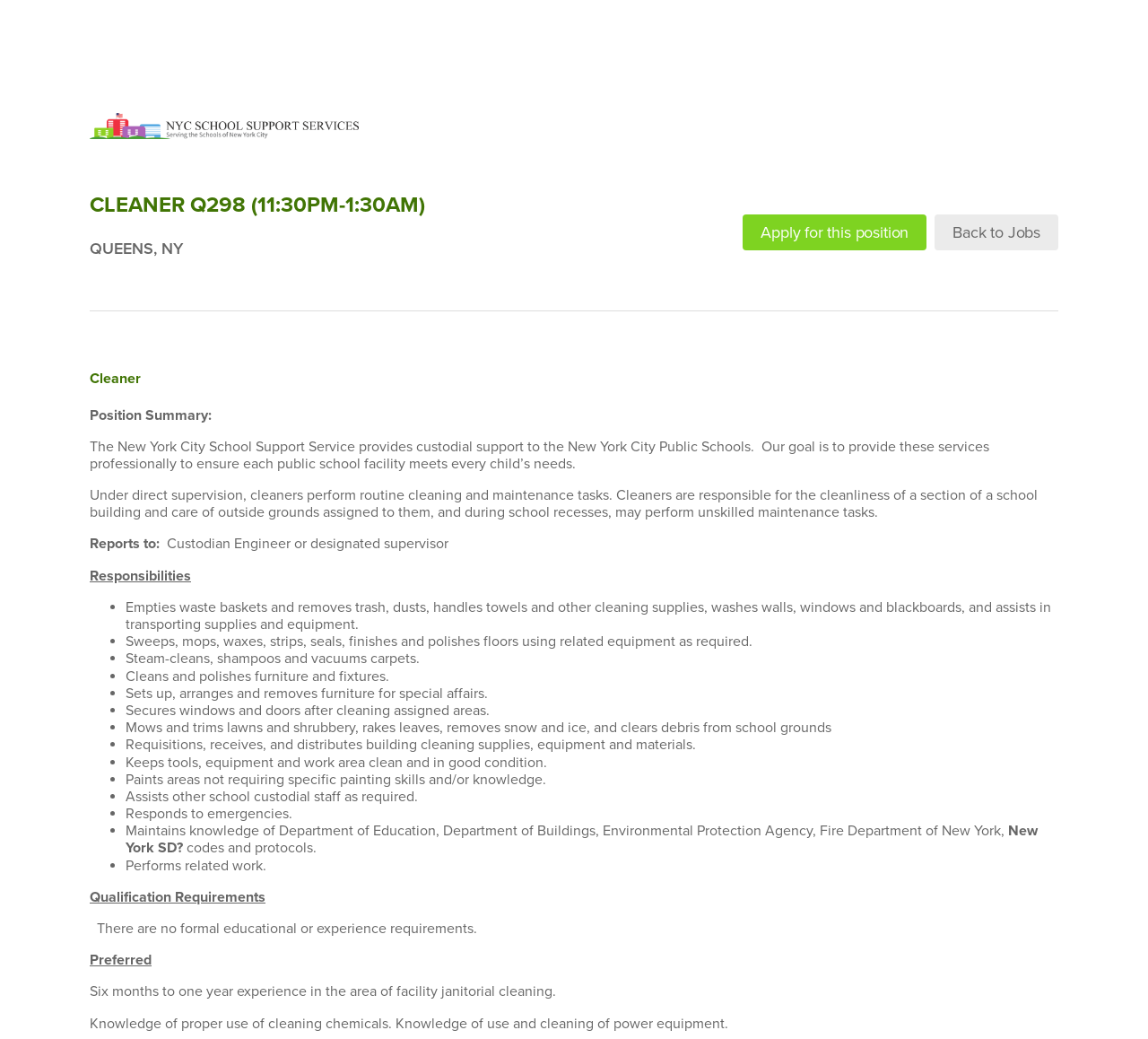Bounding box coordinates should be provided in the format (top-left x, top-left y, bottom-right x, bottom-right y) with all values between 0 and 1. Identify the bounding box for this UI element: Apply for this position

[0.647, 0.207, 0.807, 0.241]